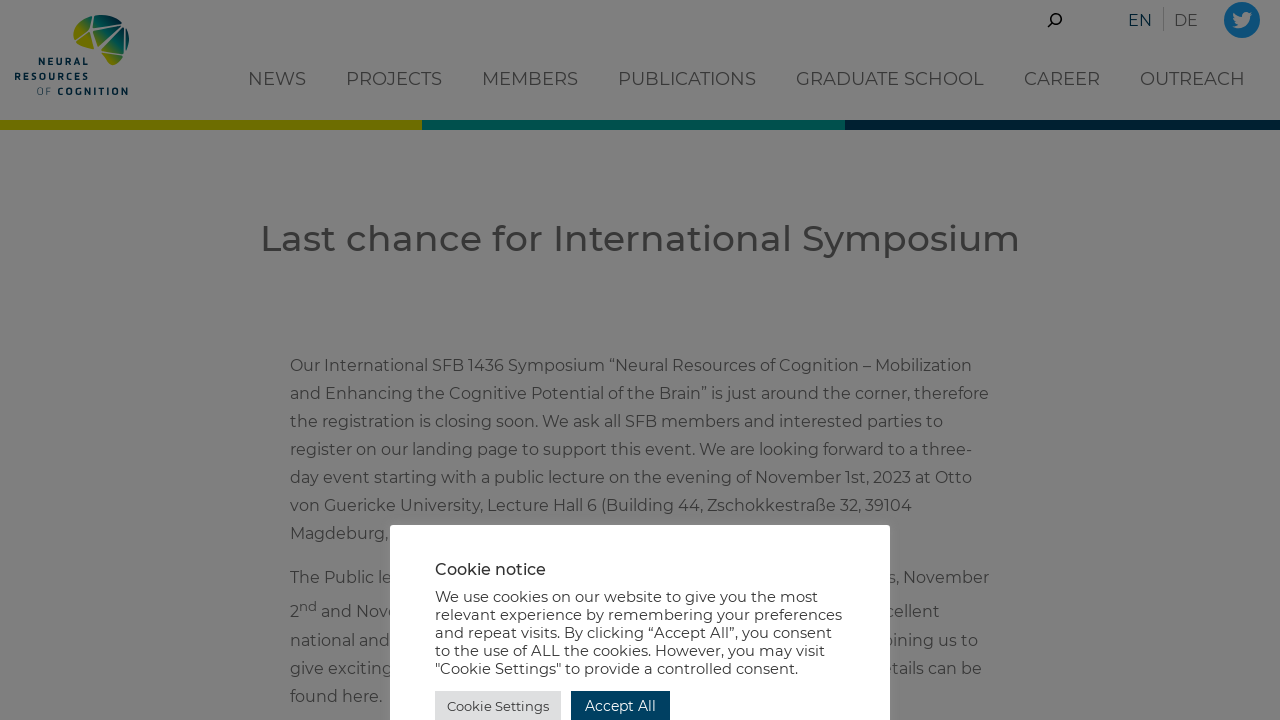How many days will the symposium last?
Please give a detailed and thorough answer to the question, covering all relevant points.

The duration of the symposium can be inferred from the text '...a three-day event starting with a public lecture on the evening of November 1st, 2023...'. This text indicates that the symposium will last for three days.